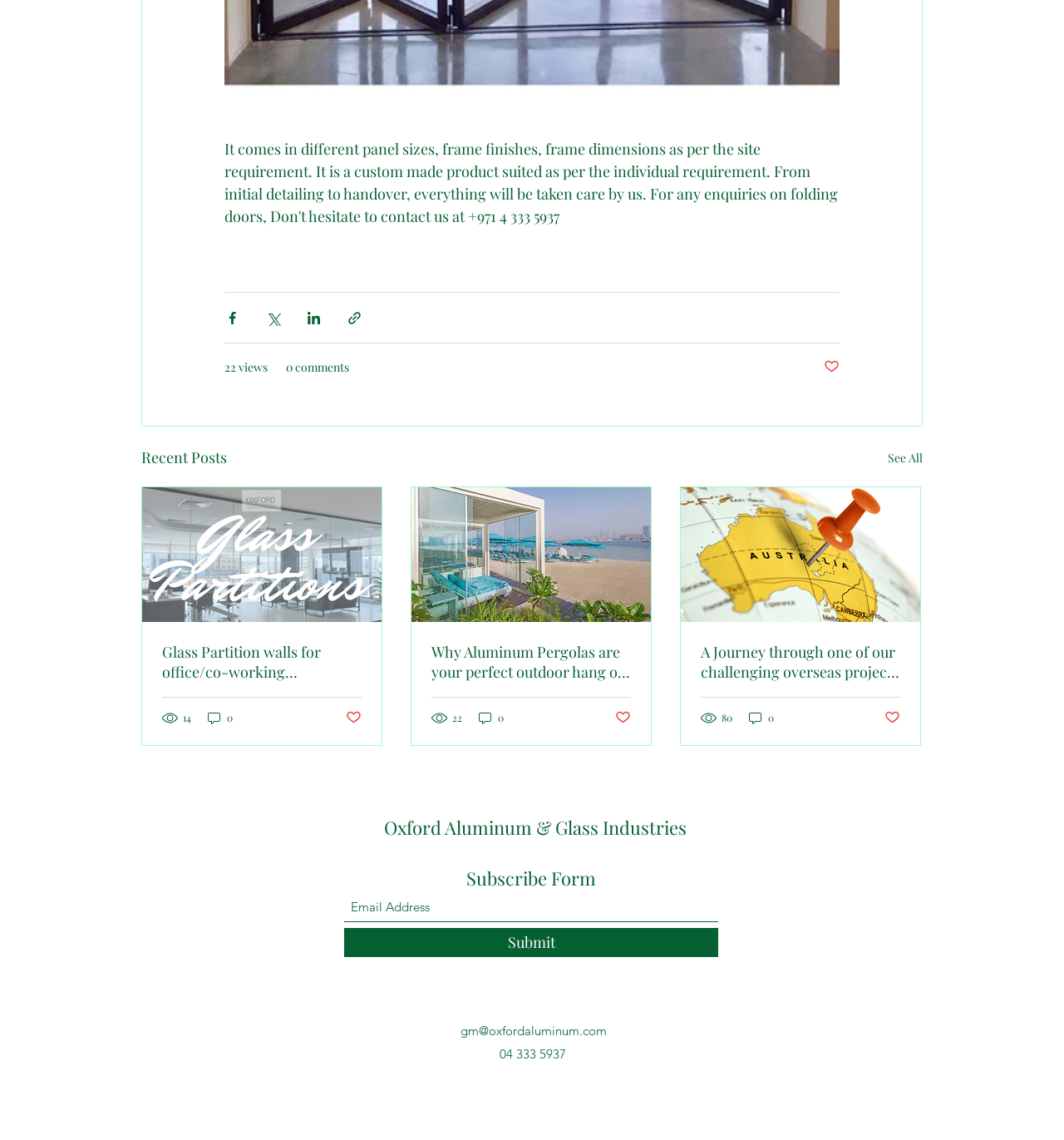What is the phone number to contact the company?
Please respond to the question thoroughly and include all relevant details.

I found the phone number by looking at the StaticText element with the text '04 333 5937' located at the bottom of the webpage.